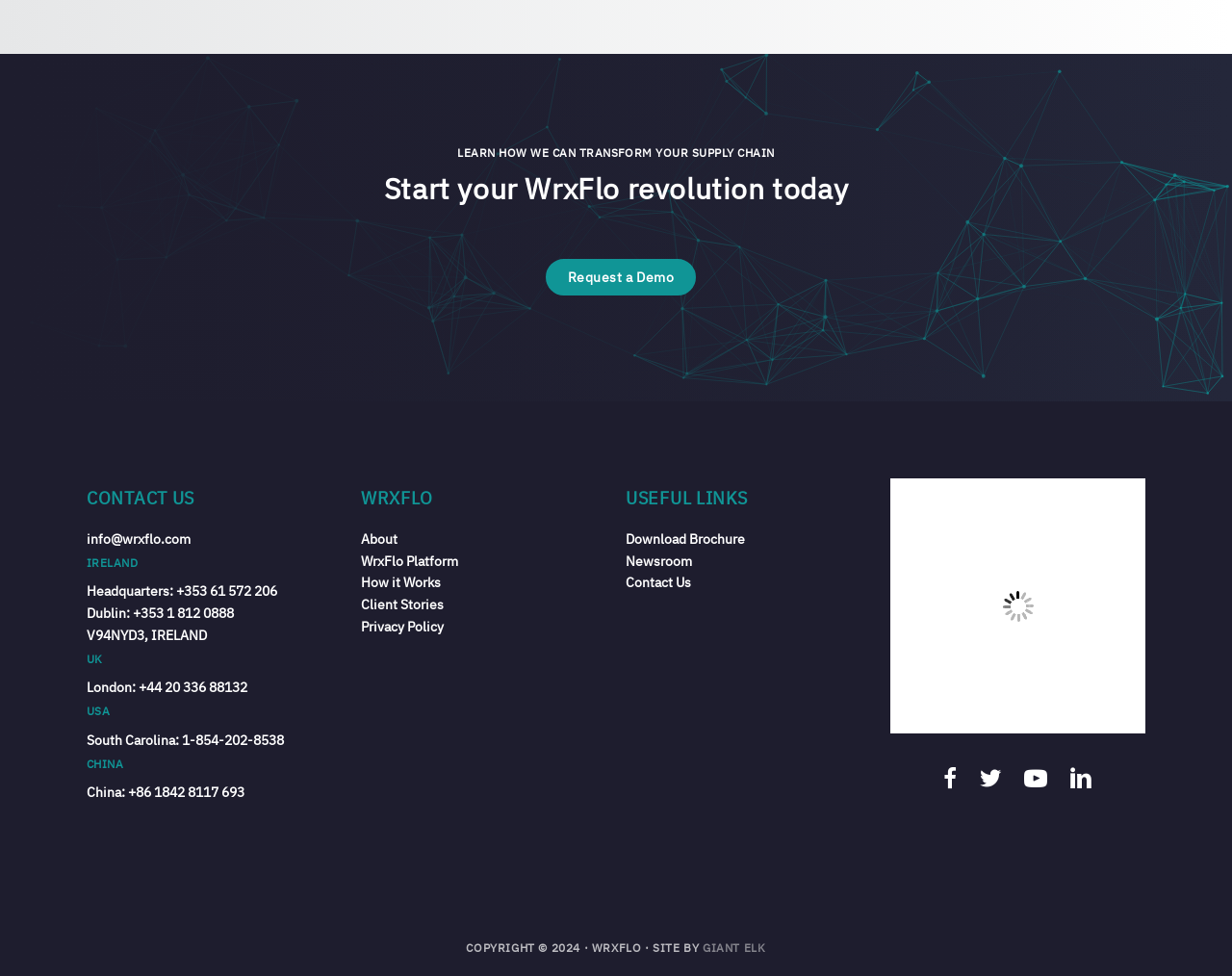Locate the bounding box coordinates of the element that should be clicked to execute the following instruction: "Download the brochure".

[0.508, 0.543, 0.605, 0.561]